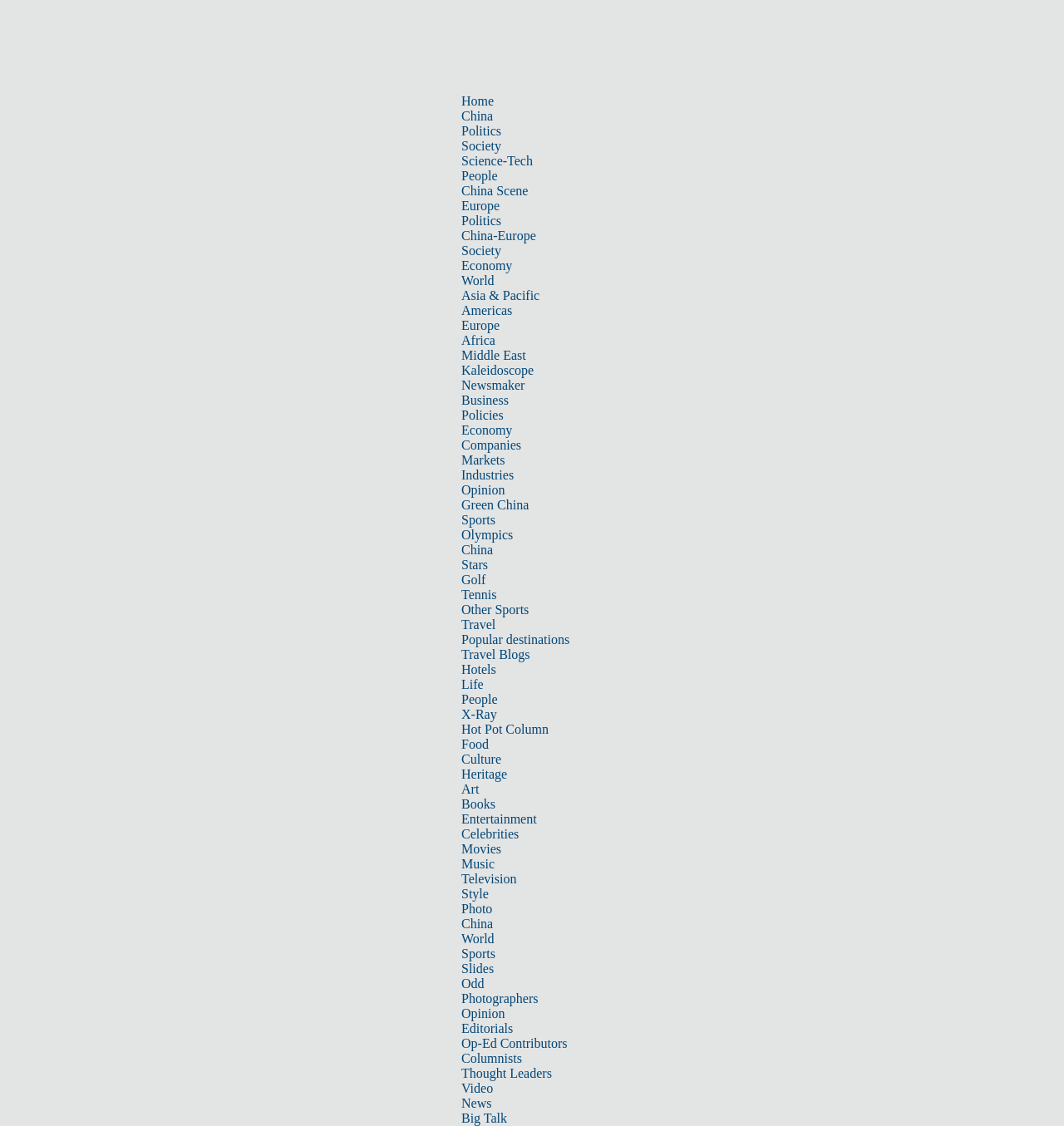Please identify the bounding box coordinates for the region that you need to click to follow this instruction: "Read about 'China Scene'".

[0.434, 0.163, 0.496, 0.176]